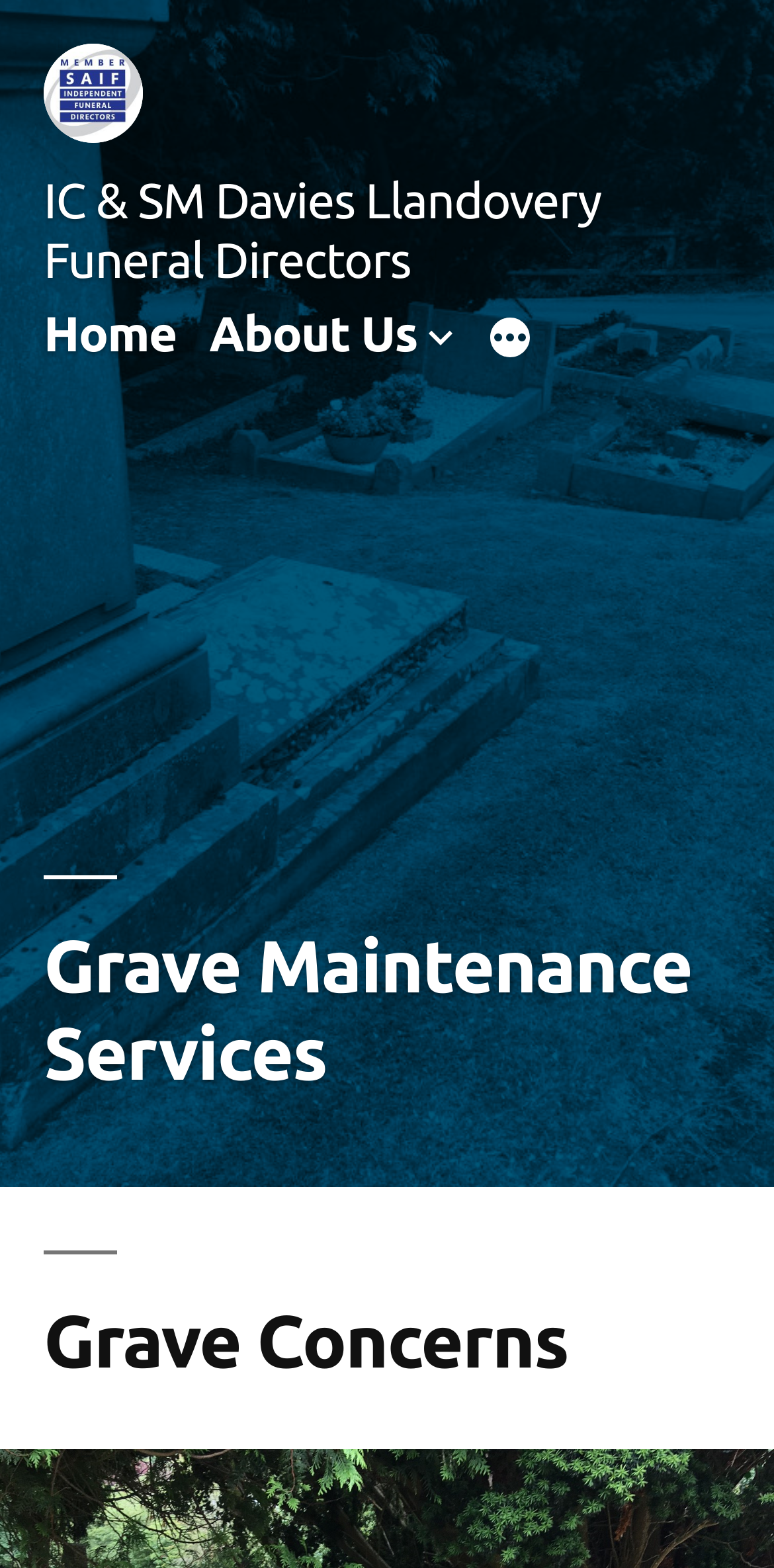Given the webpage screenshot and the description, determine the bounding box coordinates (top-left x, top-left y, bottom-right x, bottom-right y) that define the location of the UI element matching this description: About Us

[0.27, 0.195, 0.539, 0.23]